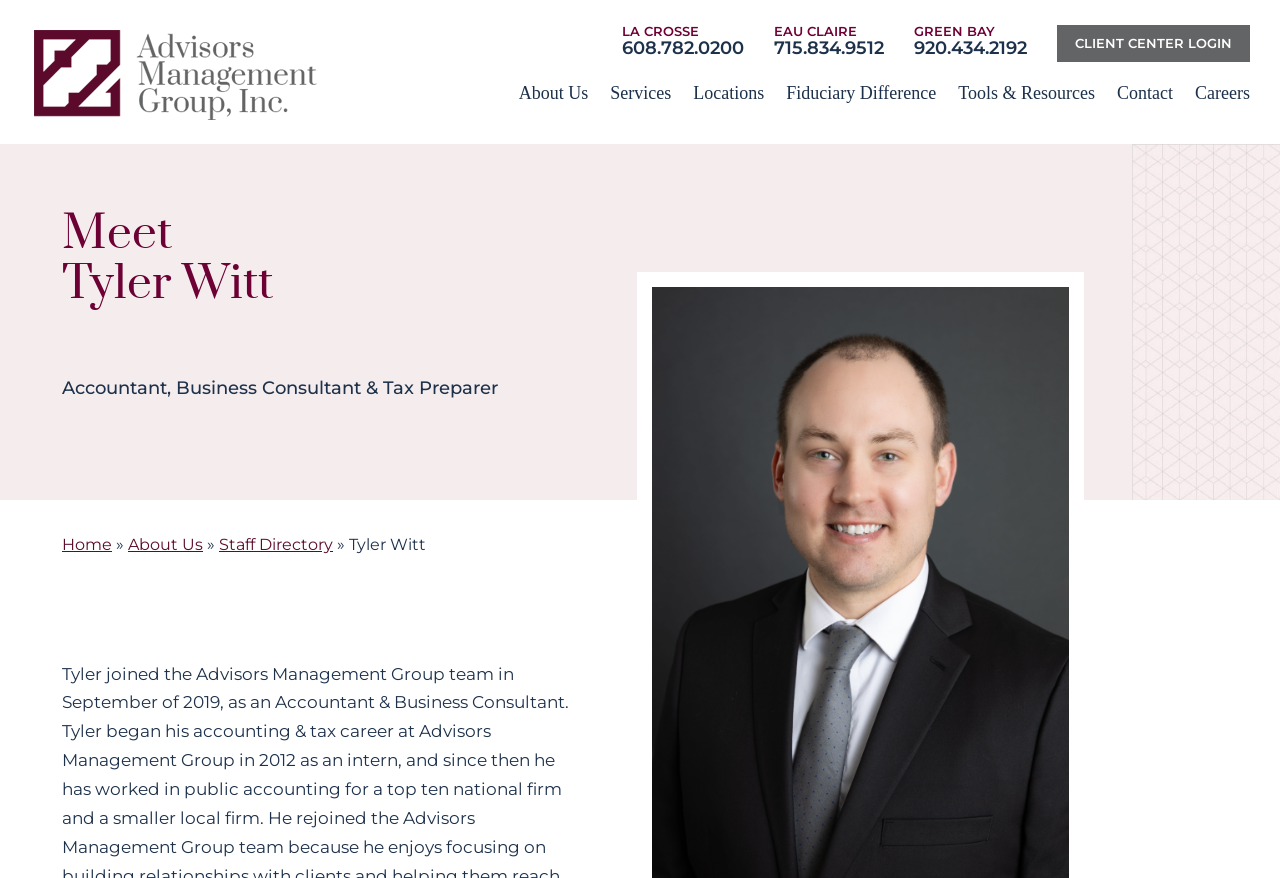What is Tyler Witt's profession?
Please answer the question with as much detail as possible using the screenshot.

Based on the webpage, Tyler Witt's profession is mentioned as 'Accountant, Business Consultant & Tax Preparer' in the section 'Meet Tyler Witt'.